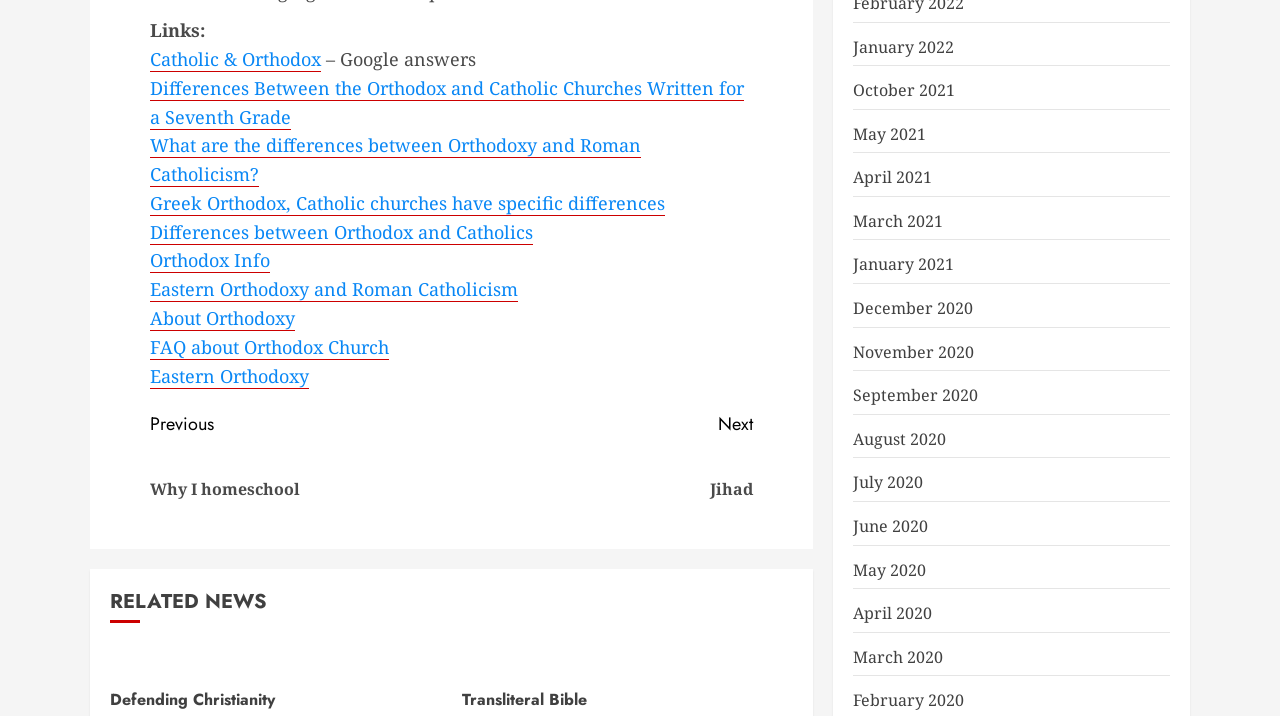Please respond to the question with a concise word or phrase:
What is the topic of the webpage?

Orthodox and Catholic Churches